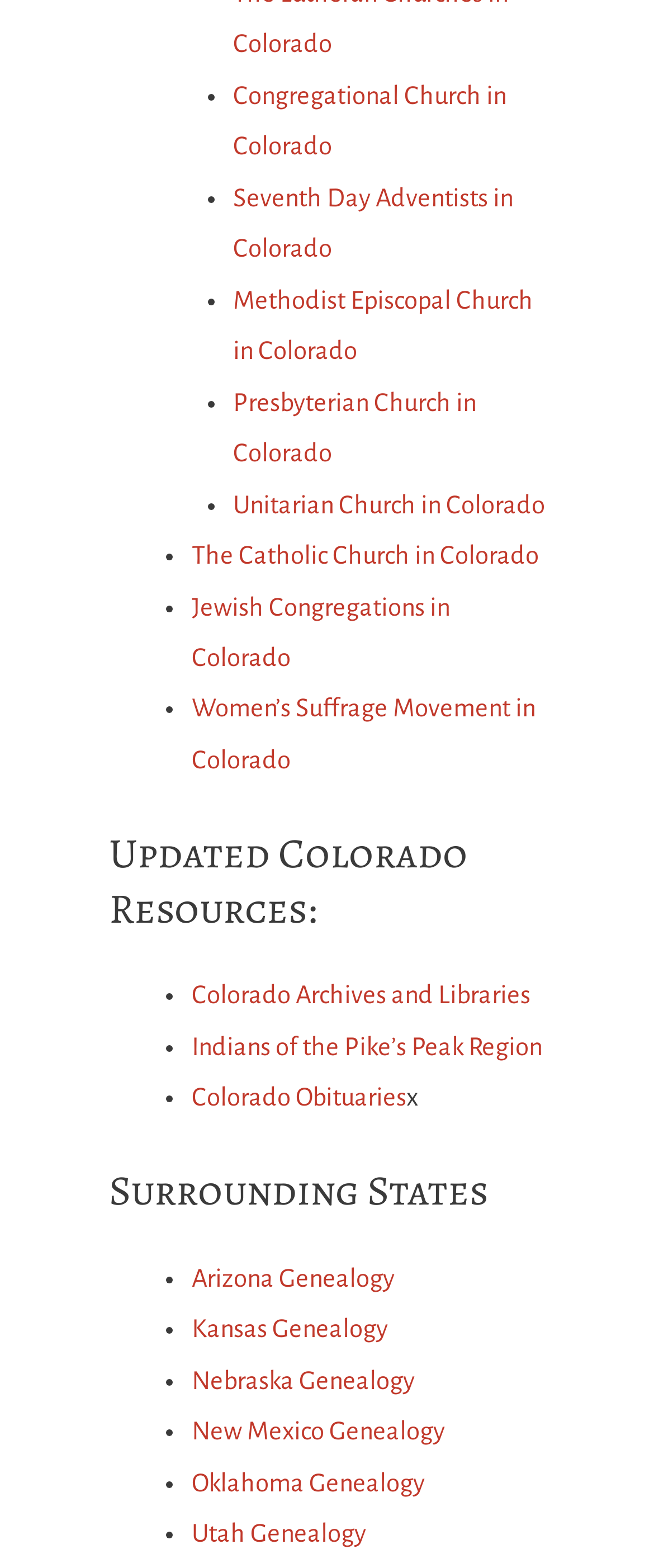What is the last state listed in the surrounding states section?
Use the screenshot to answer the question with a single word or phrase.

Utah